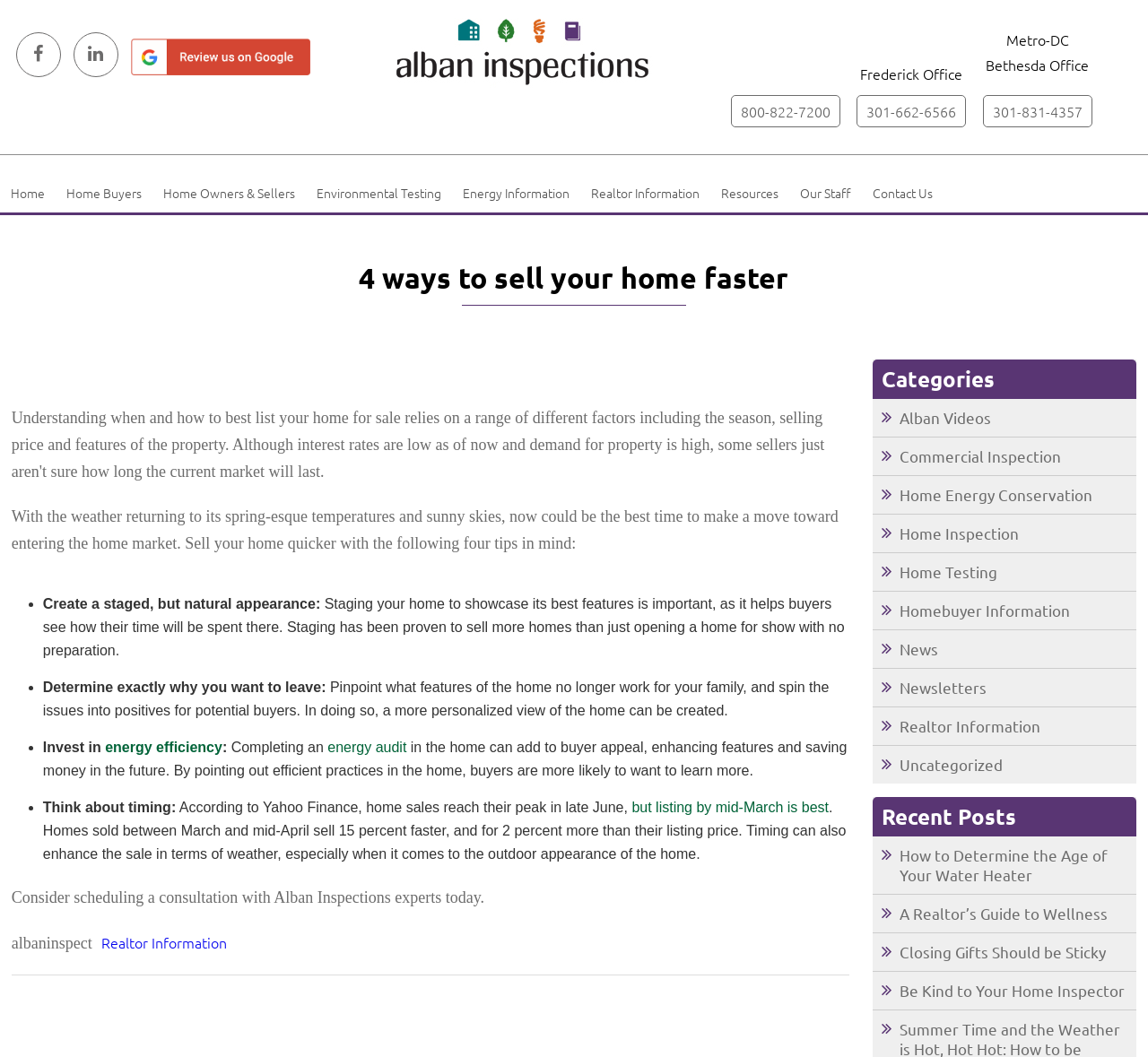Find and indicate the bounding box coordinates of the region you should select to follow the given instruction: "Call the Frederick Office".

[0.637, 0.09, 0.732, 0.12]